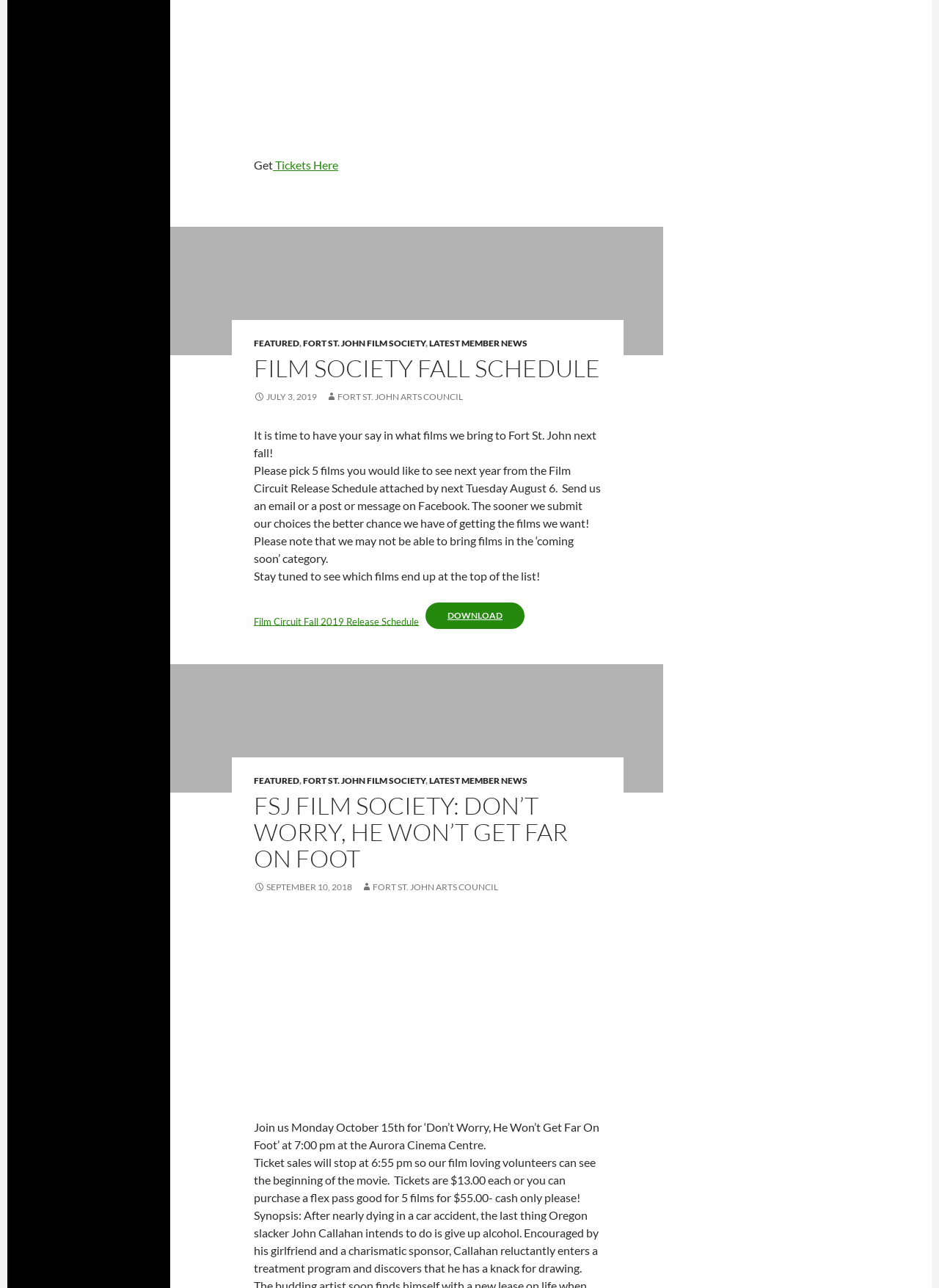What is the price of a flex pass?
Please ensure your answer is as detailed and informative as possible.

The price of a flex pass is mentioned in the paragraph 'Ticket sales will stop at 6:55 pm so our film loving volunteers can see the beginning of the movie. Tickets are $13.00 each or you can purchase a flex pass good for 5 films for $55.00- cash only please!'.